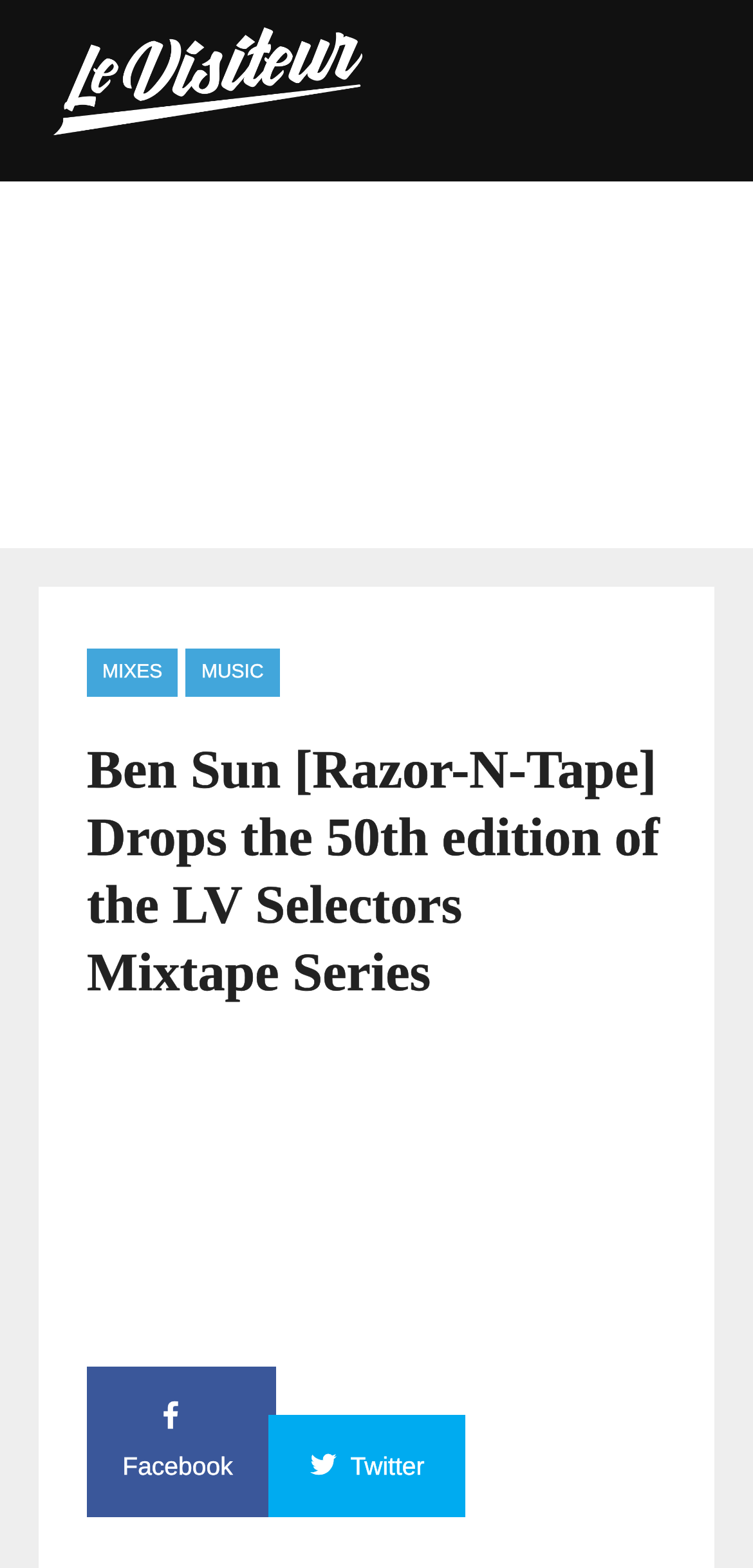Extract the bounding box coordinates of the UI element described: "↑". Provide the coordinates in the format [left, top, right, bottom] with values ranging from 0 to 1.

[0.846, 0.744, 0.949, 0.793]